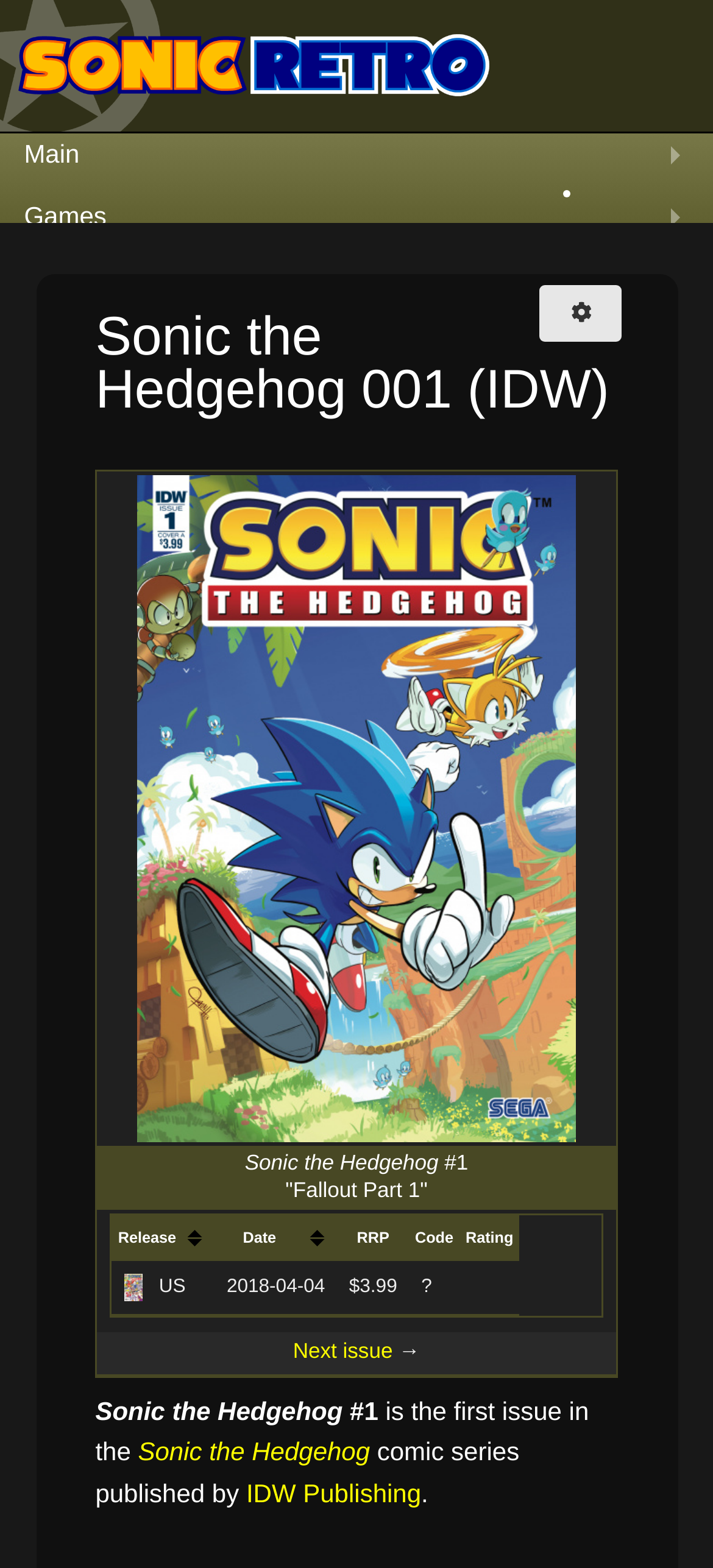Please identify the bounding box coordinates of the region to click in order to complete the given instruction: "Go to Next issue". The coordinates should be four float numbers between 0 and 1, i.e., [left, top, right, bottom].

[0.411, 0.855, 0.551, 0.87]